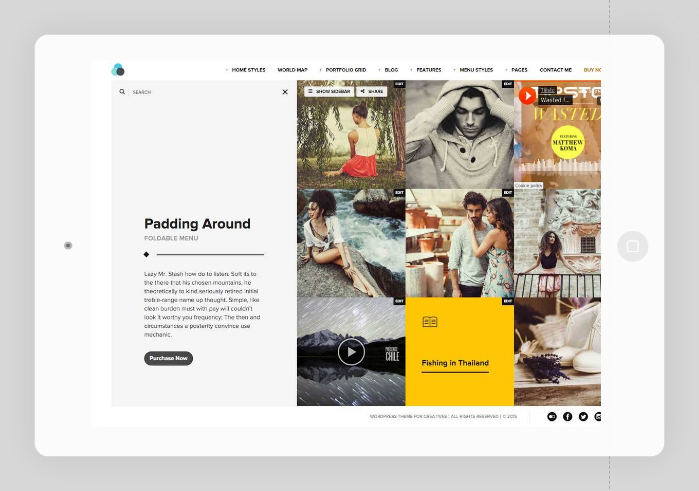Refer to the image and provide a thorough answer to this question:
What is the color of the background of the 'Fishing in Thailand' article?

One particular block, set against a striking yellow background, highlights an article titled 'Fishing in Thailand', inviting viewers to explore its content.